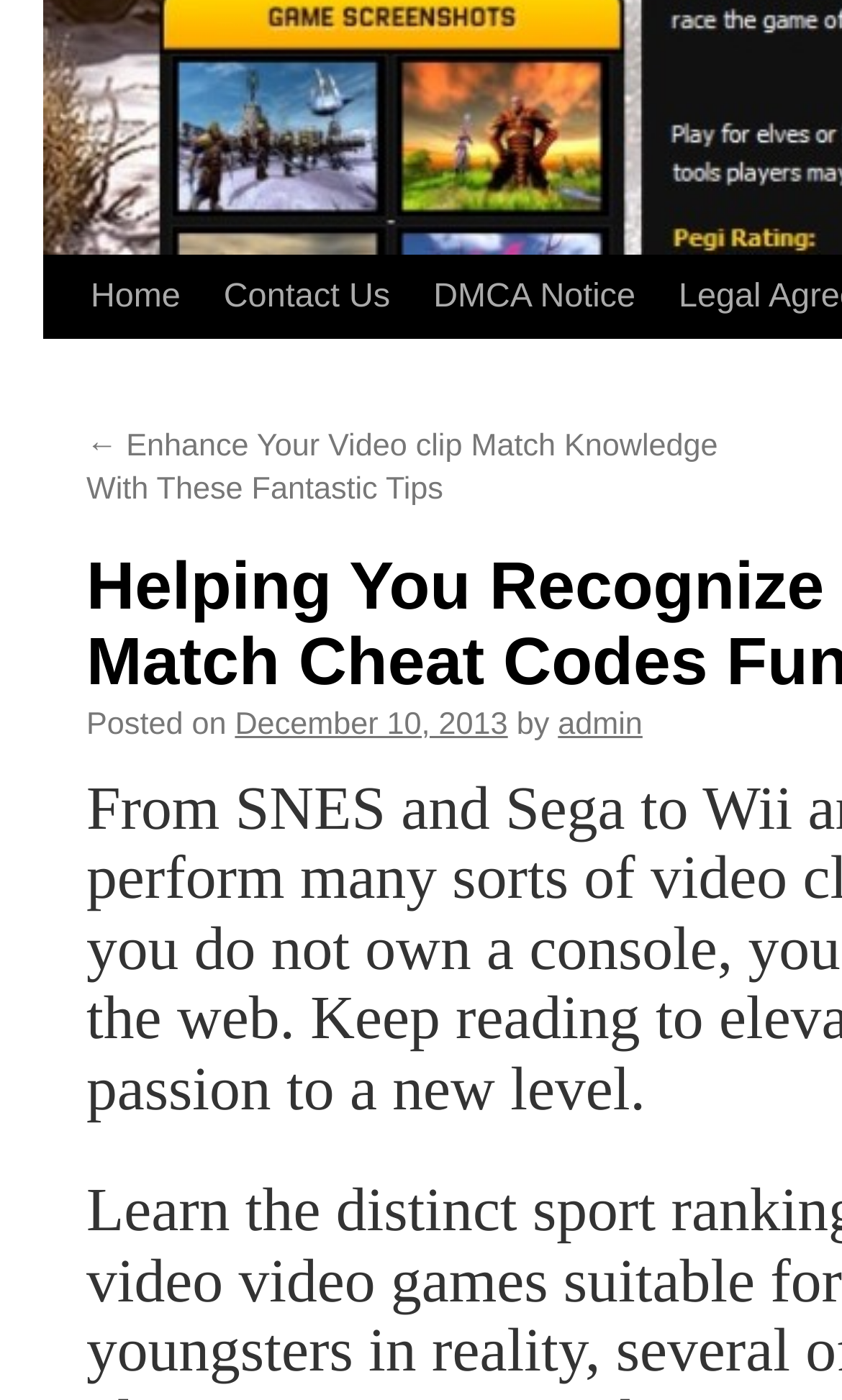Please determine the bounding box coordinates for the element with the description: "admin".

[0.663, 0.564, 0.763, 0.588]